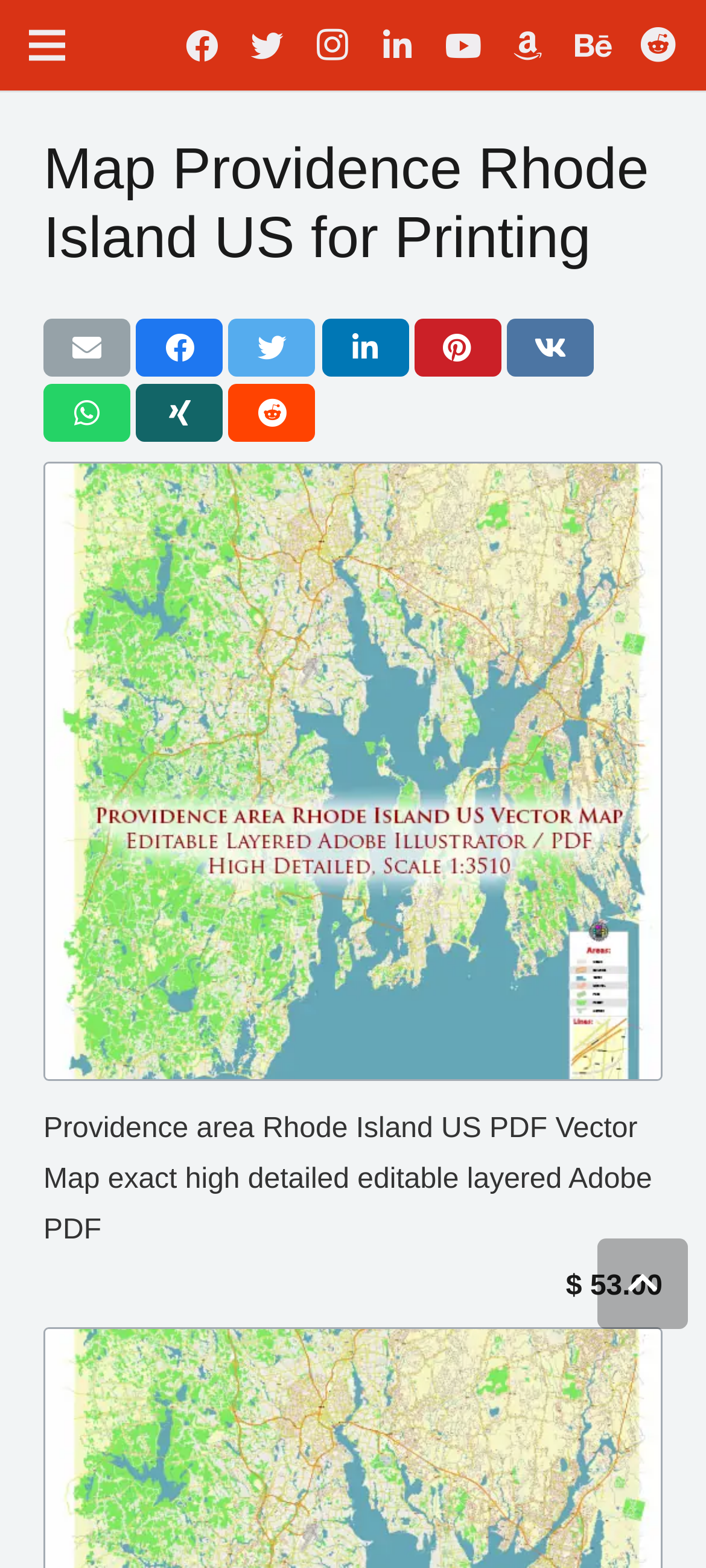Based on the image, please respond to the question with as much detail as possible:
What is the price of the vector map?

I found the price of the vector map by looking at the text next to the dollar sign, which is '$53.00', located below the image of the map.